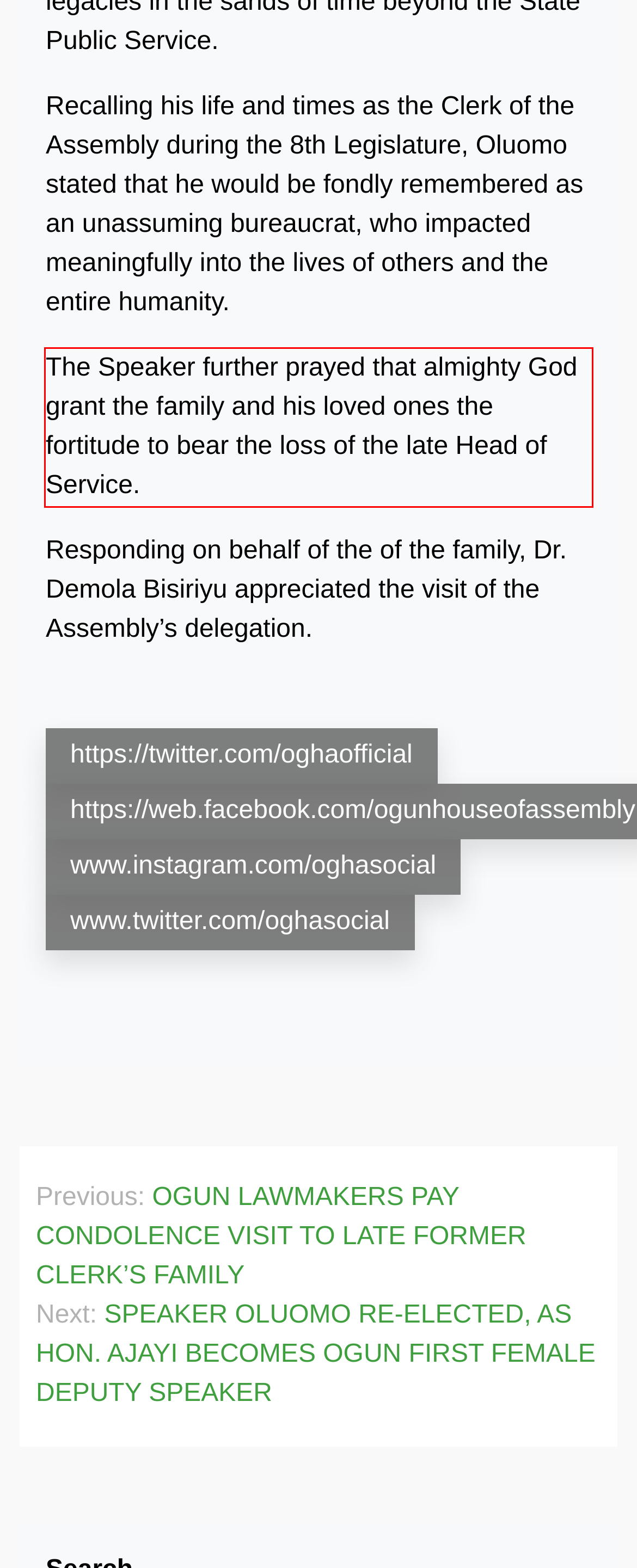Please identify and extract the text content from the UI element encased in a red bounding box on the provided webpage screenshot.

The Speaker further prayed that almighty God grant the family and his loved ones the fortitude to bear the loss of the late Head of Service.